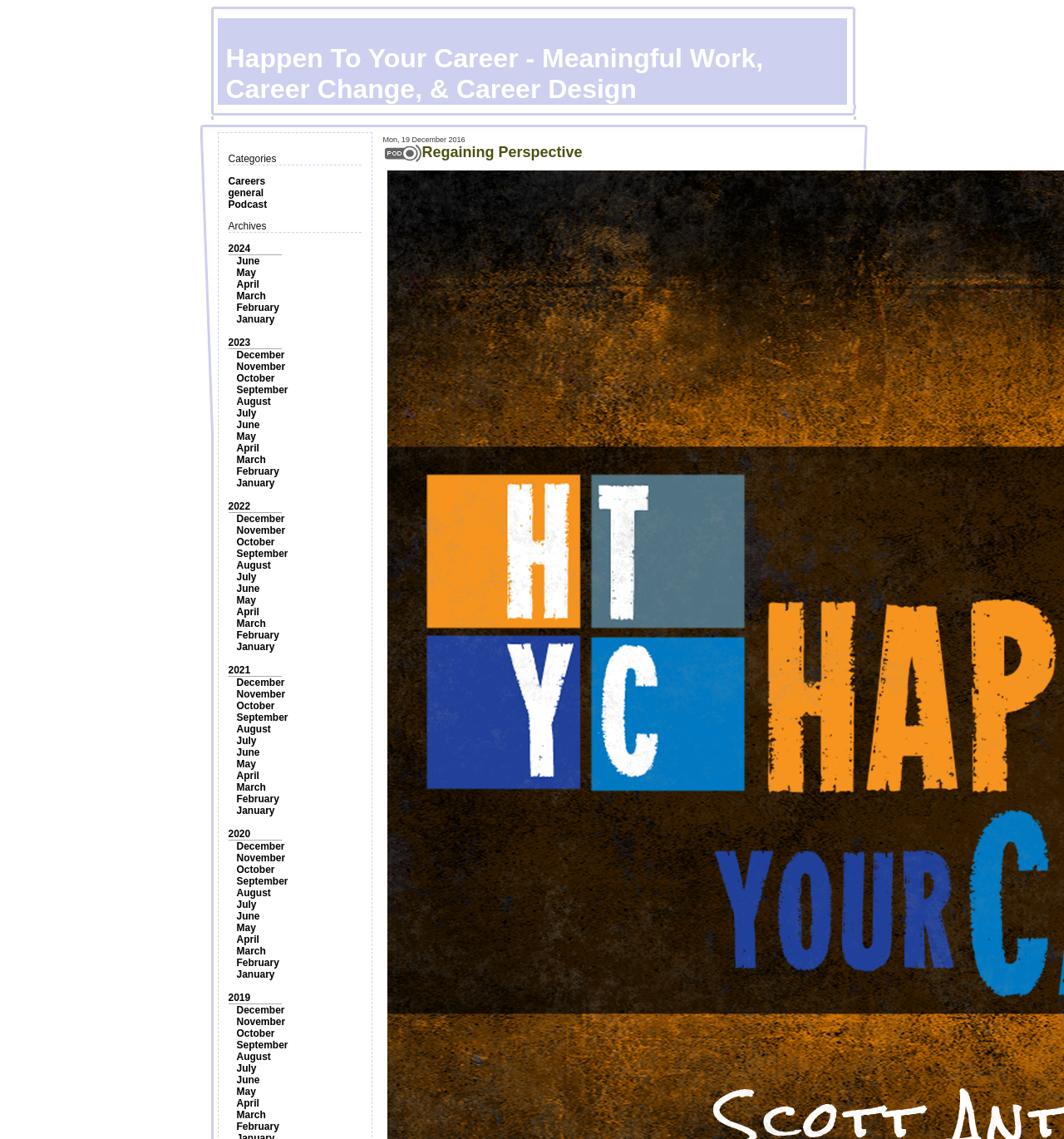Give a comprehensive overview of the webpage, including key elements.

The webpage is about "Happen To Your Career - Meaningful Work, Career Change, & Career Design". At the top, there is a small image. Below the image, there are two sections: "Categories" and "Archives". The "Categories" section has three links: "Careers", "general", and "Podcast". The "Archives" section has links to different years, from 2024 to 2019, and each year has links to individual months.

To the right of the "Categories" and "Archives" sections, there is a larger image. Next to this image, there is a link to an article titled "Regaining Perspective".